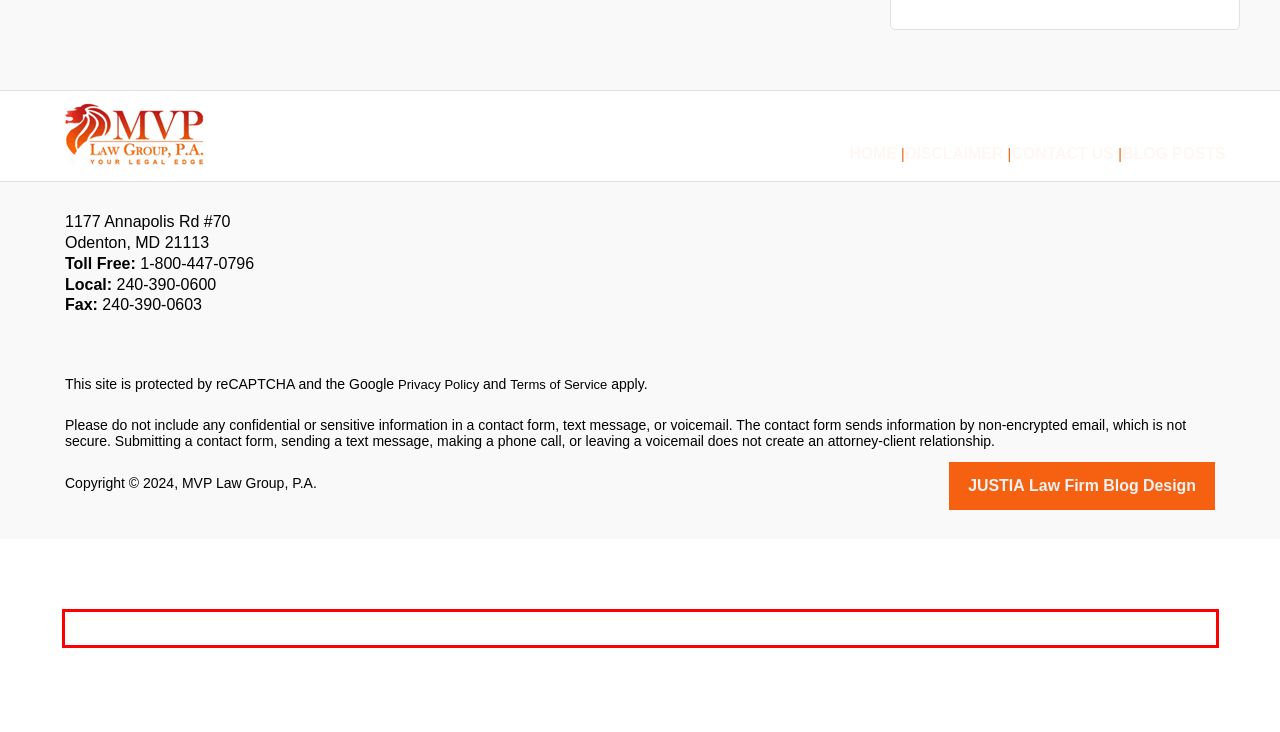You are provided with a webpage screenshot that includes a red rectangle bounding box. Extract the text content from within the bounding box using OCR.

Please do not include any confidential or sensitive information in a contact form, text message, or voicemail. The contact form sends information by non-encrypted email, which is not secure. Submitting a contact form, sending a text message, making a phone call, or leaving a voicemail does not create an attorney-client relationship.